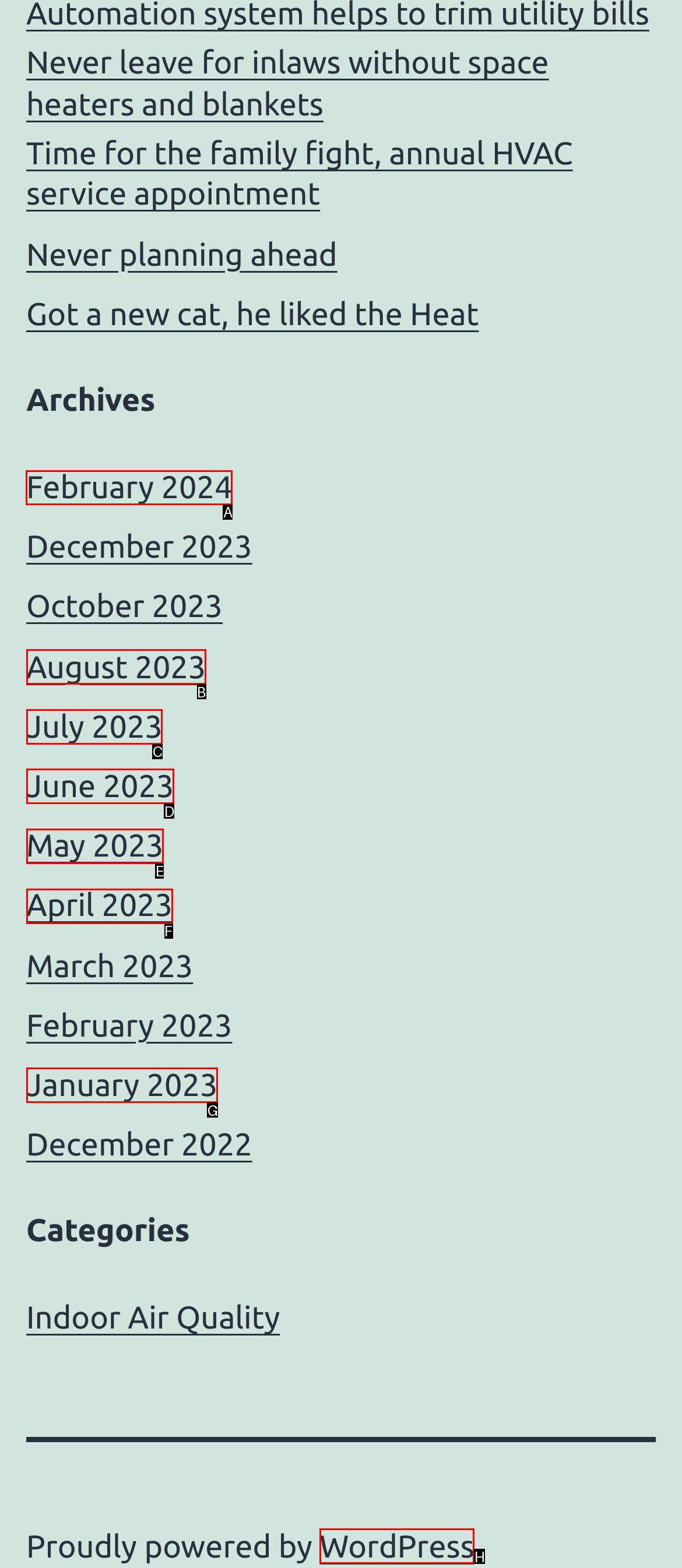Which HTML element should be clicked to perform the following task: visit february 2024
Reply with the letter of the appropriate option.

A